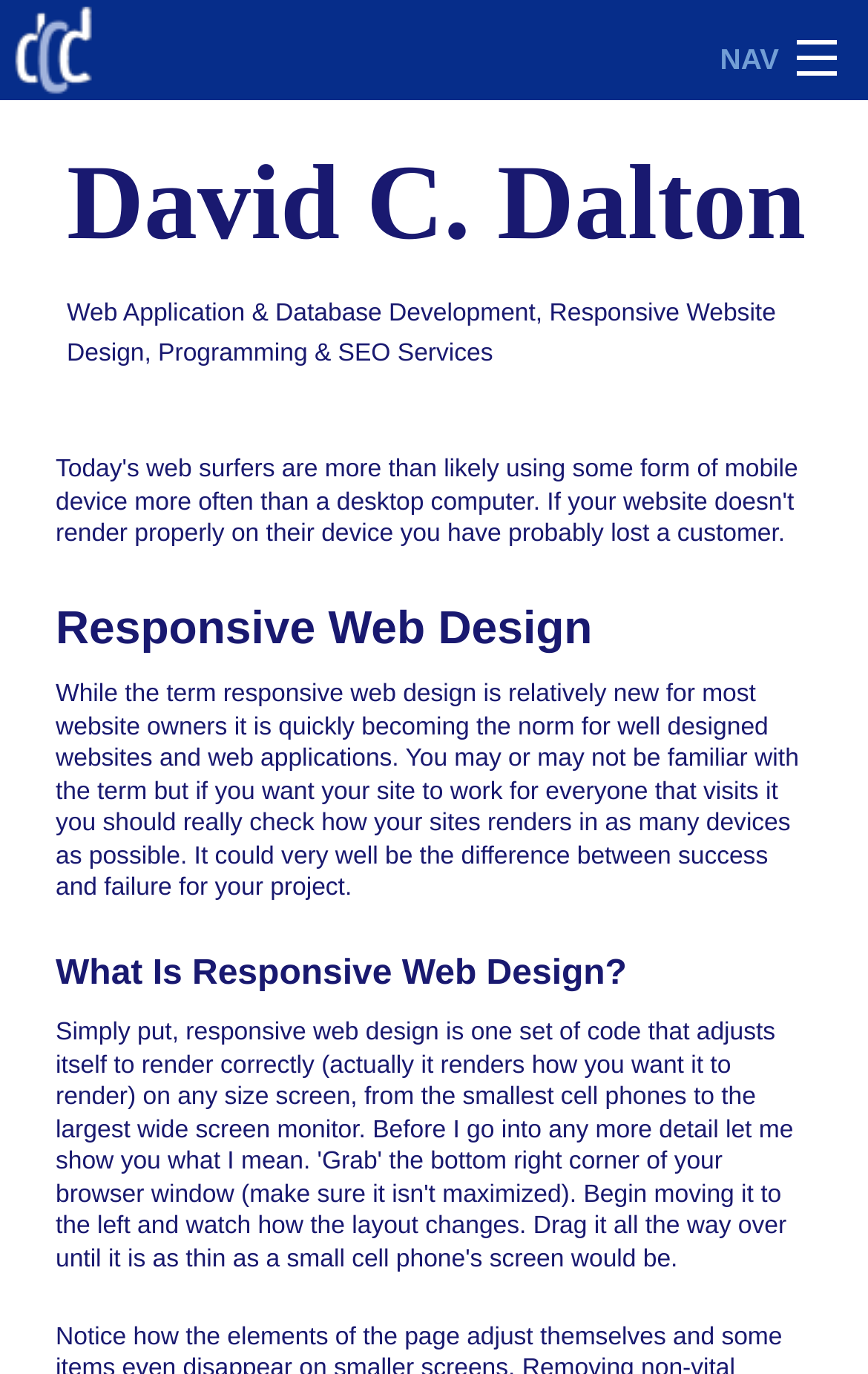Identify and provide the text of the main header on the webpage.

David C. Dalton